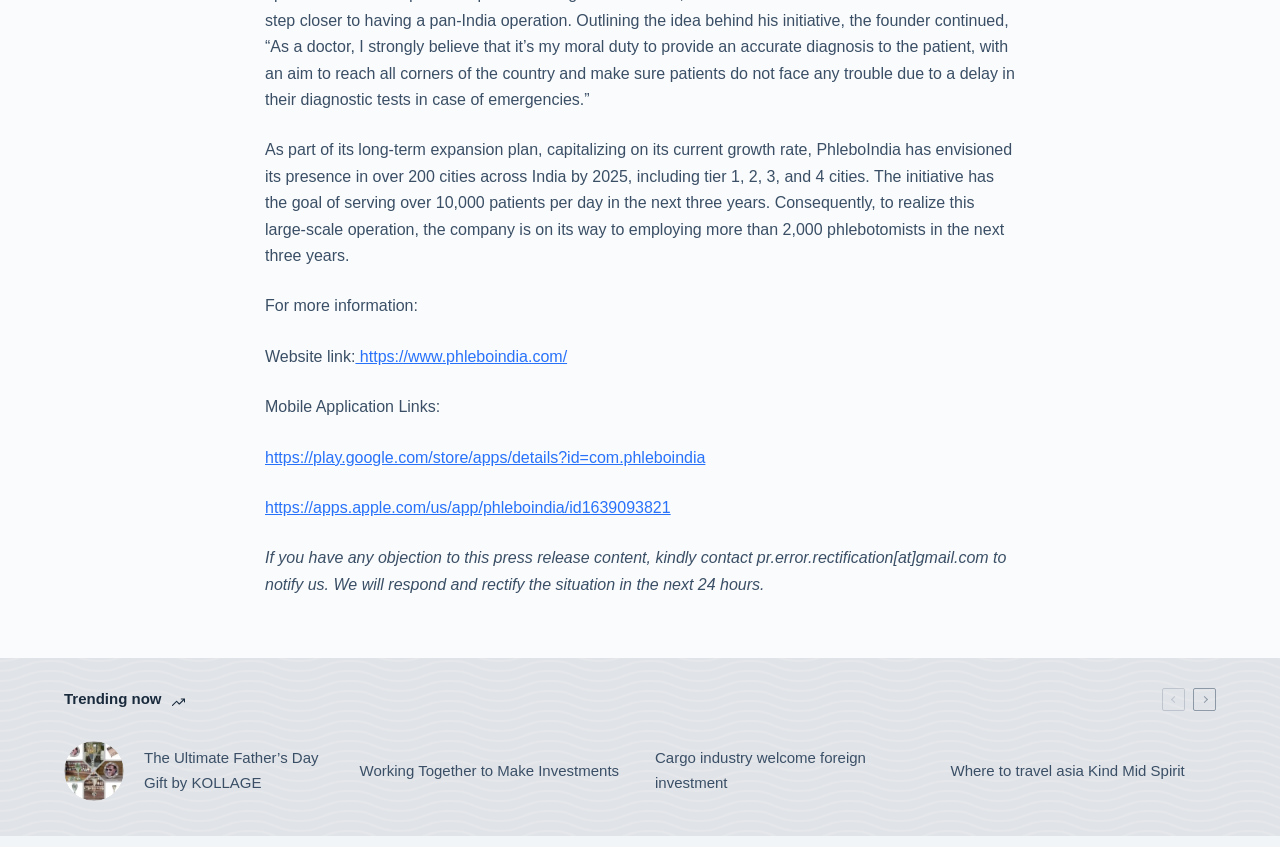What is the section title above the image?
Carefully analyze the image and provide a detailed answer to the question.

The heading 'Trending now' is located above the image, indicating that the section is about trending topics or news.